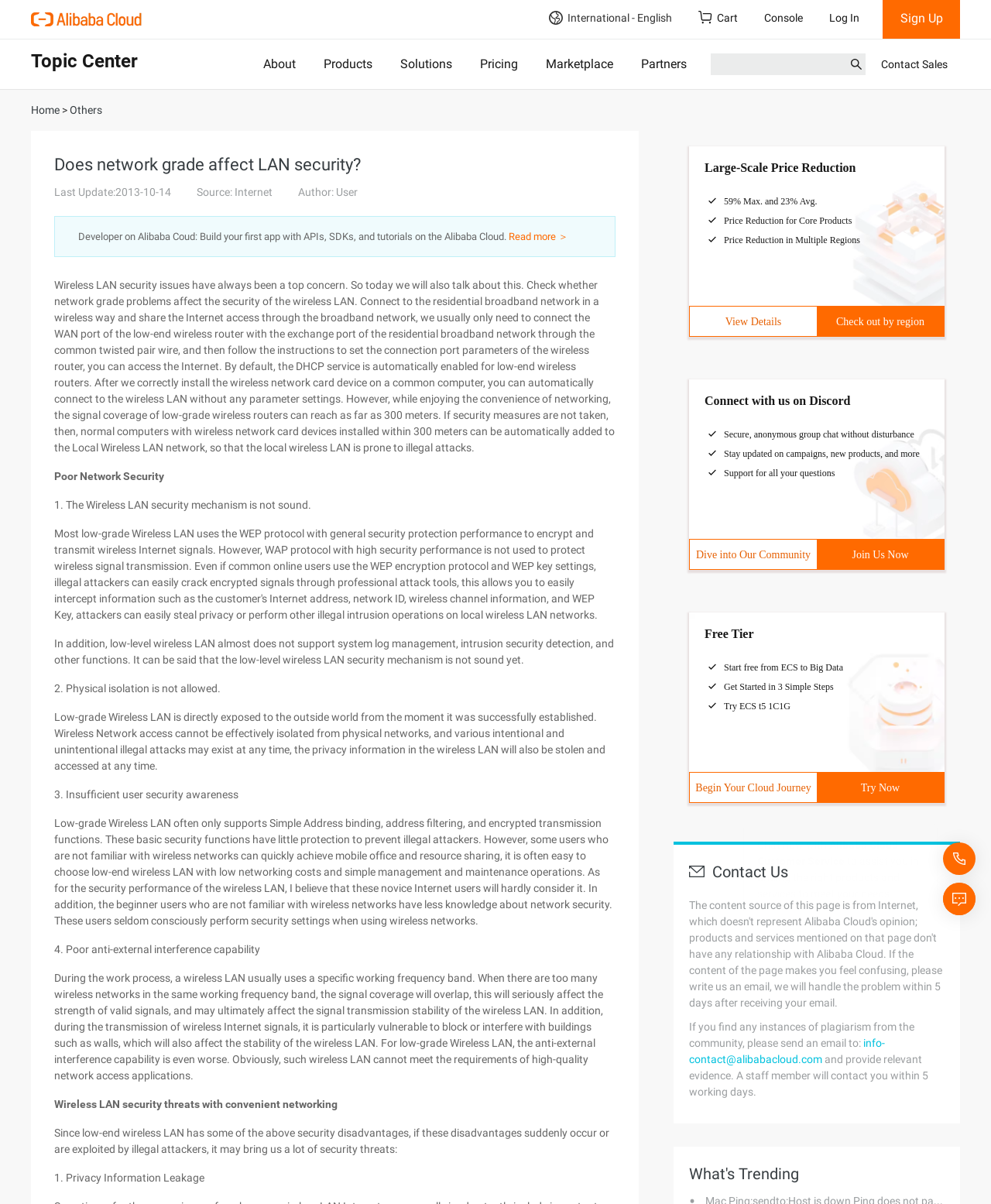Determine the bounding box of the UI element mentioned here: "Log In". The coordinates must be in the format [left, top, right, bottom] with values ranging from 0 to 1.

[0.824, 0.0, 0.891, 0.032]